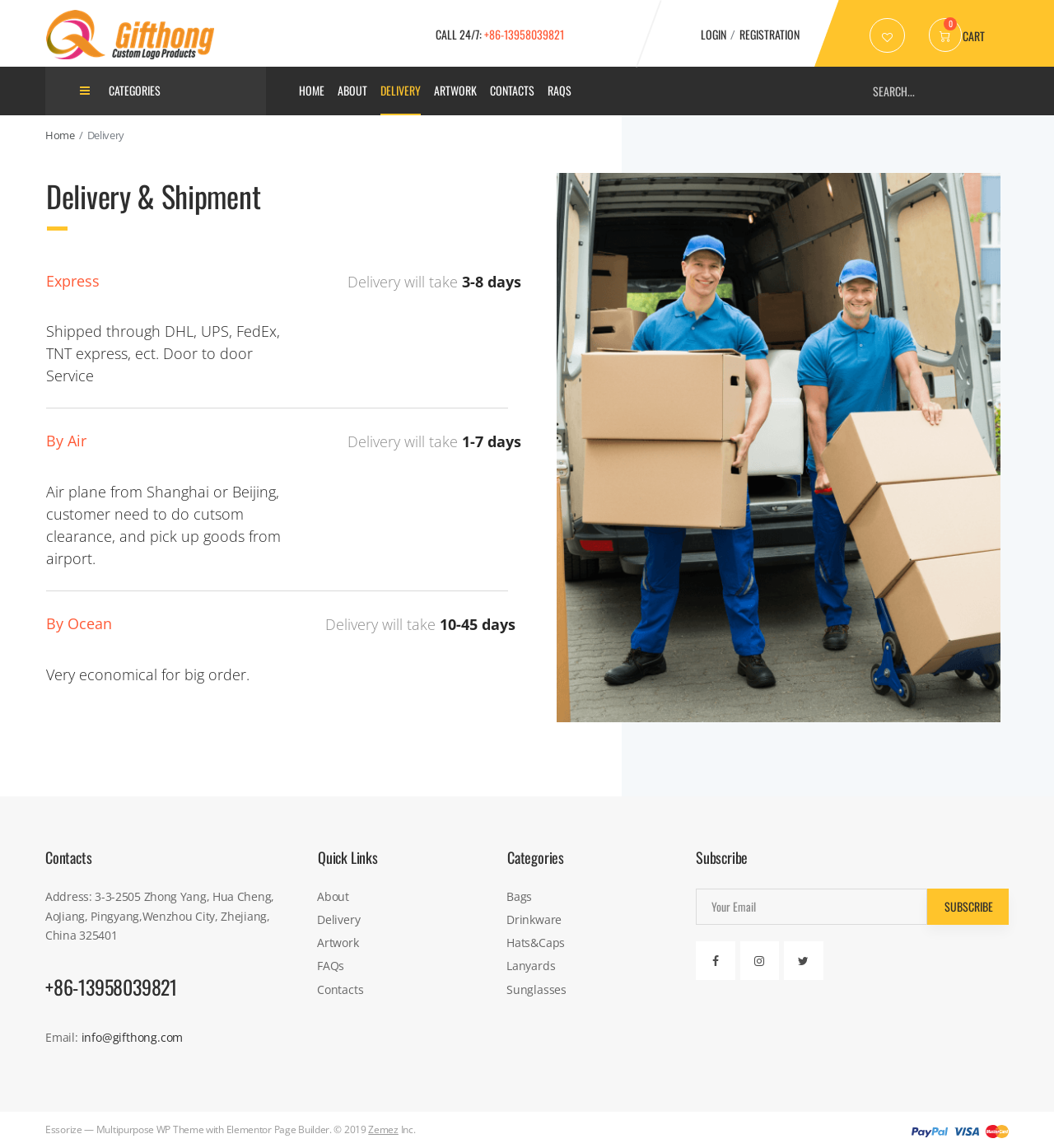Locate the bounding box coordinates of the region to be clicked to comply with the following instruction: "Go to login page". The coordinates must be four float numbers between 0 and 1, in the form [left, top, right, bottom].

[0.665, 0.022, 0.689, 0.038]